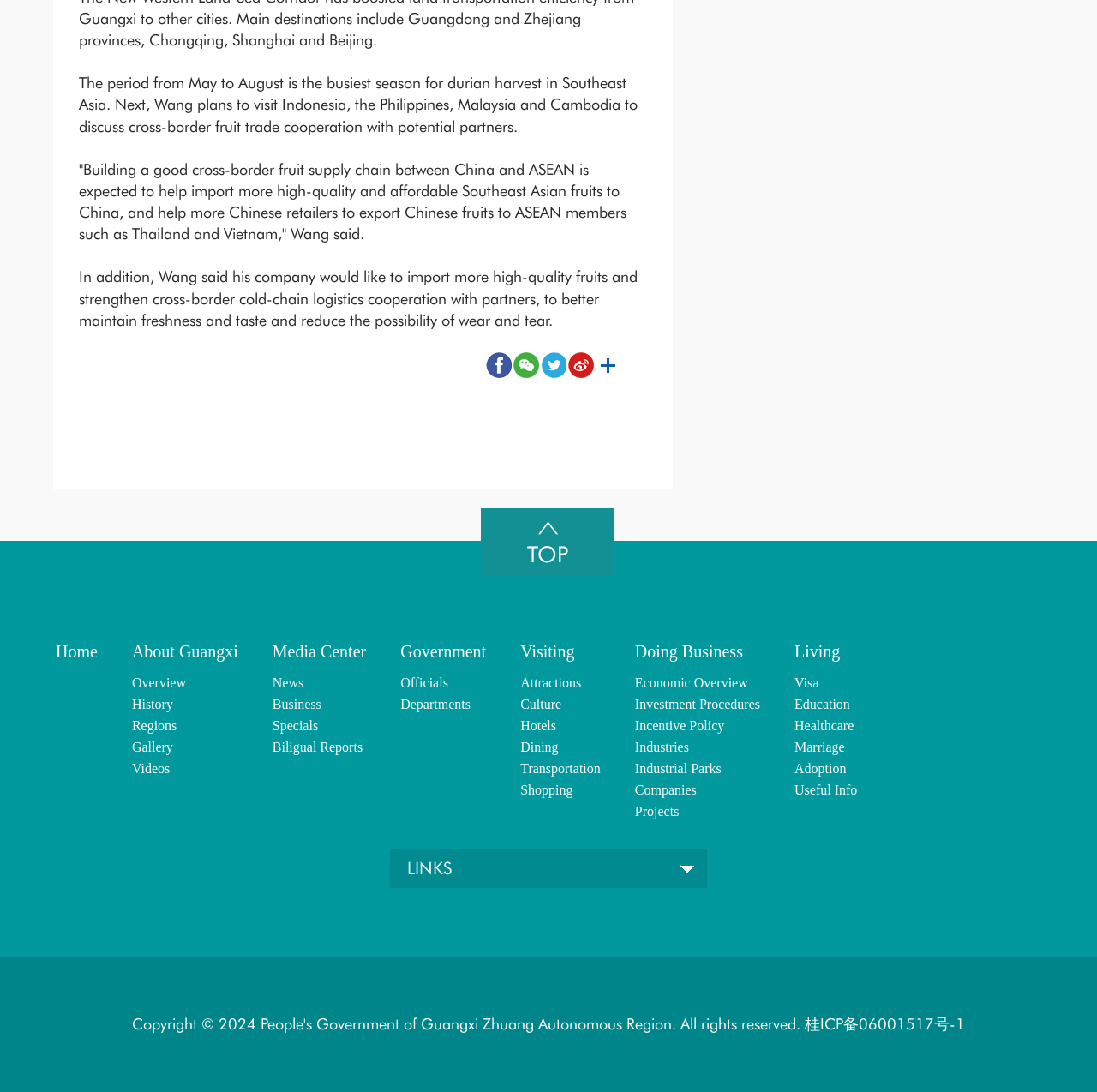Provide a one-word or short-phrase response to the question:
What is the purpose of building a good cross-border fruit supply chain?

Import high-quality fruits and export Chinese fruits